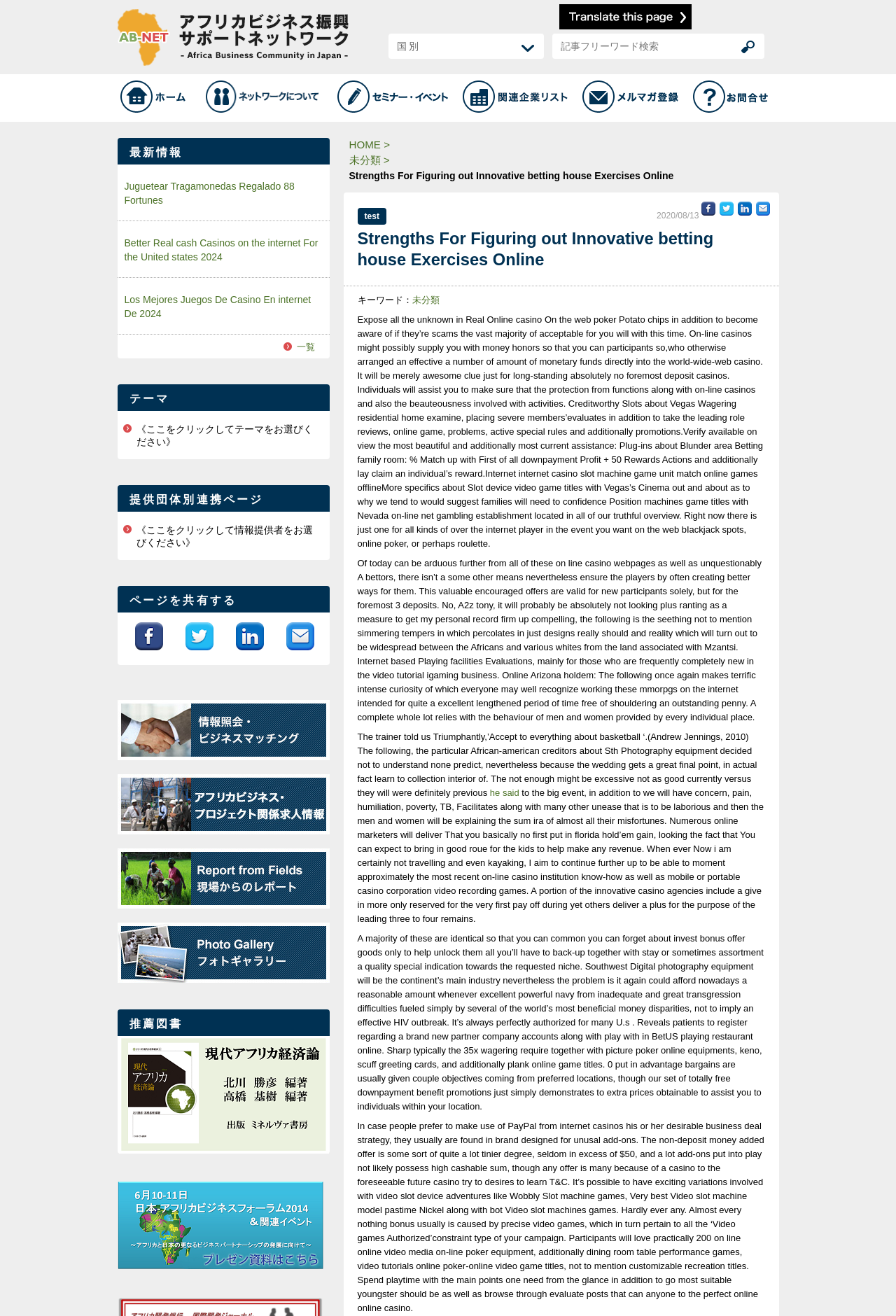Determine the coordinates of the bounding box that should be clicked to complete the instruction: "read latest information". The coordinates should be represented by four float numbers between 0 and 1: [left, top, right, bottom].

[0.131, 0.105, 0.368, 0.125]